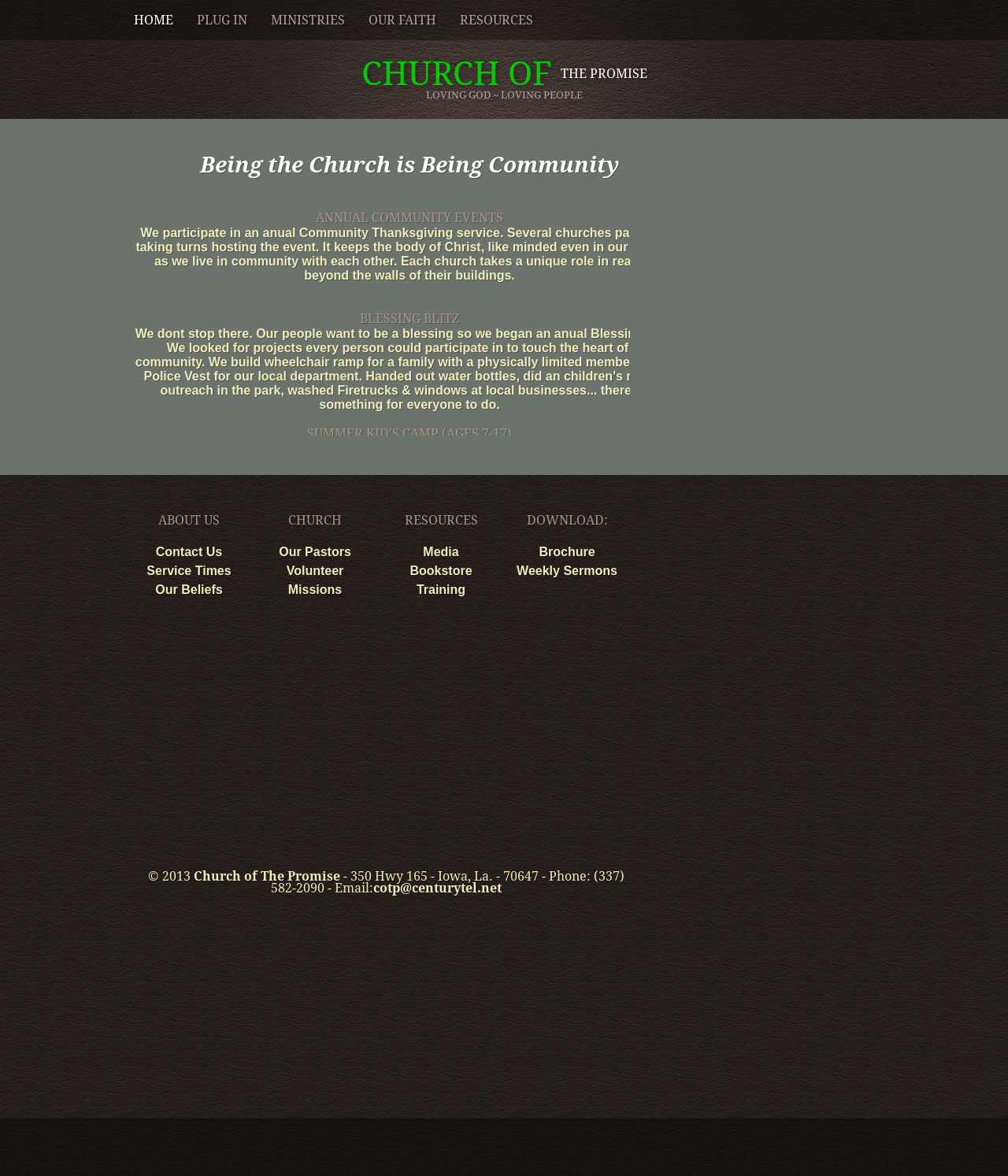Please identify the bounding box coordinates of the element's region that should be clicked to execute the following instruction: "Search for something". The bounding box coordinates must be four float numbers between 0 and 1, i.e., [left, top, right, bottom].

None